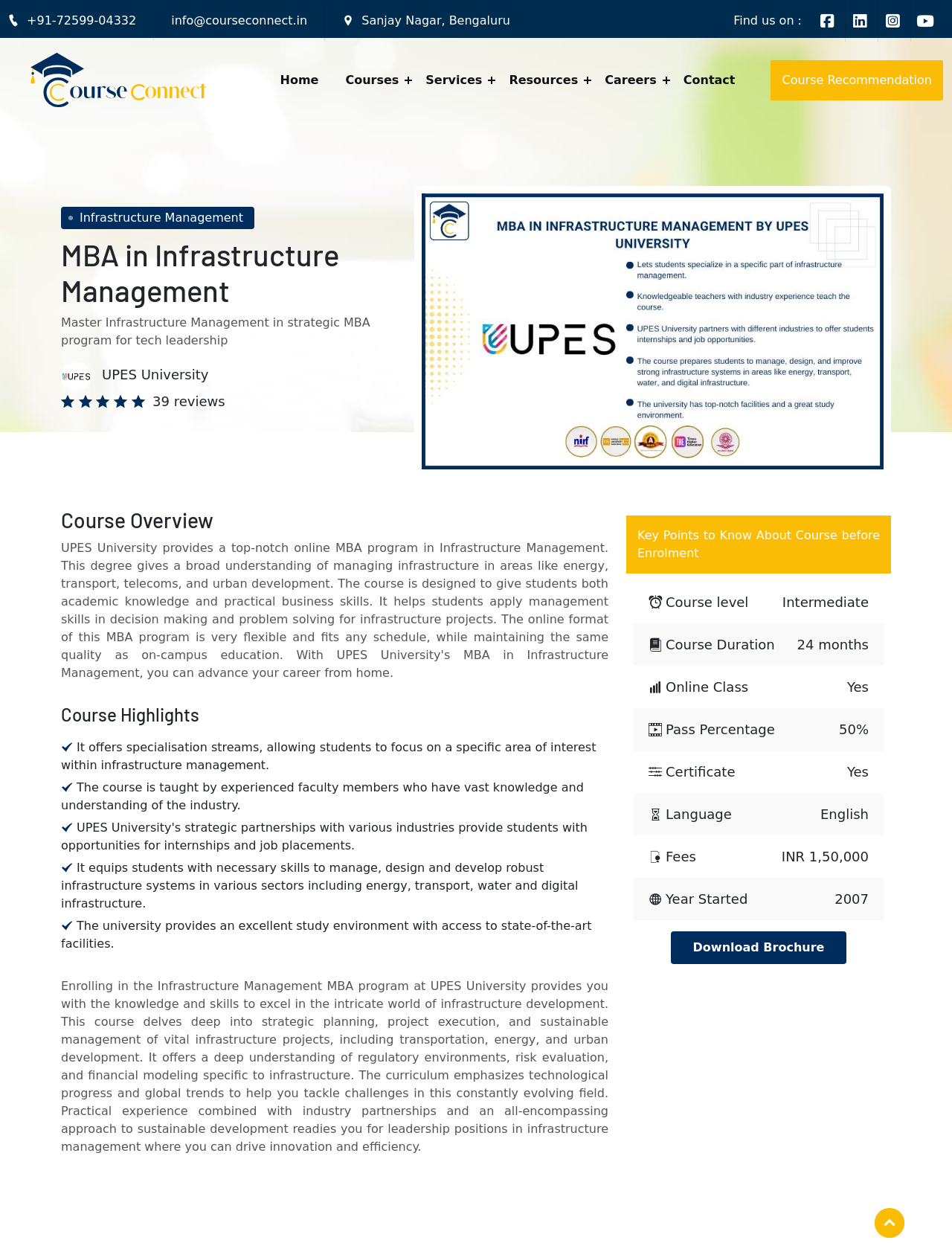Identify the bounding box coordinates necessary to click and complete the given instruction: "Send an email to info@courseconnect.in".

[0.18, 0.01, 0.323, 0.024]